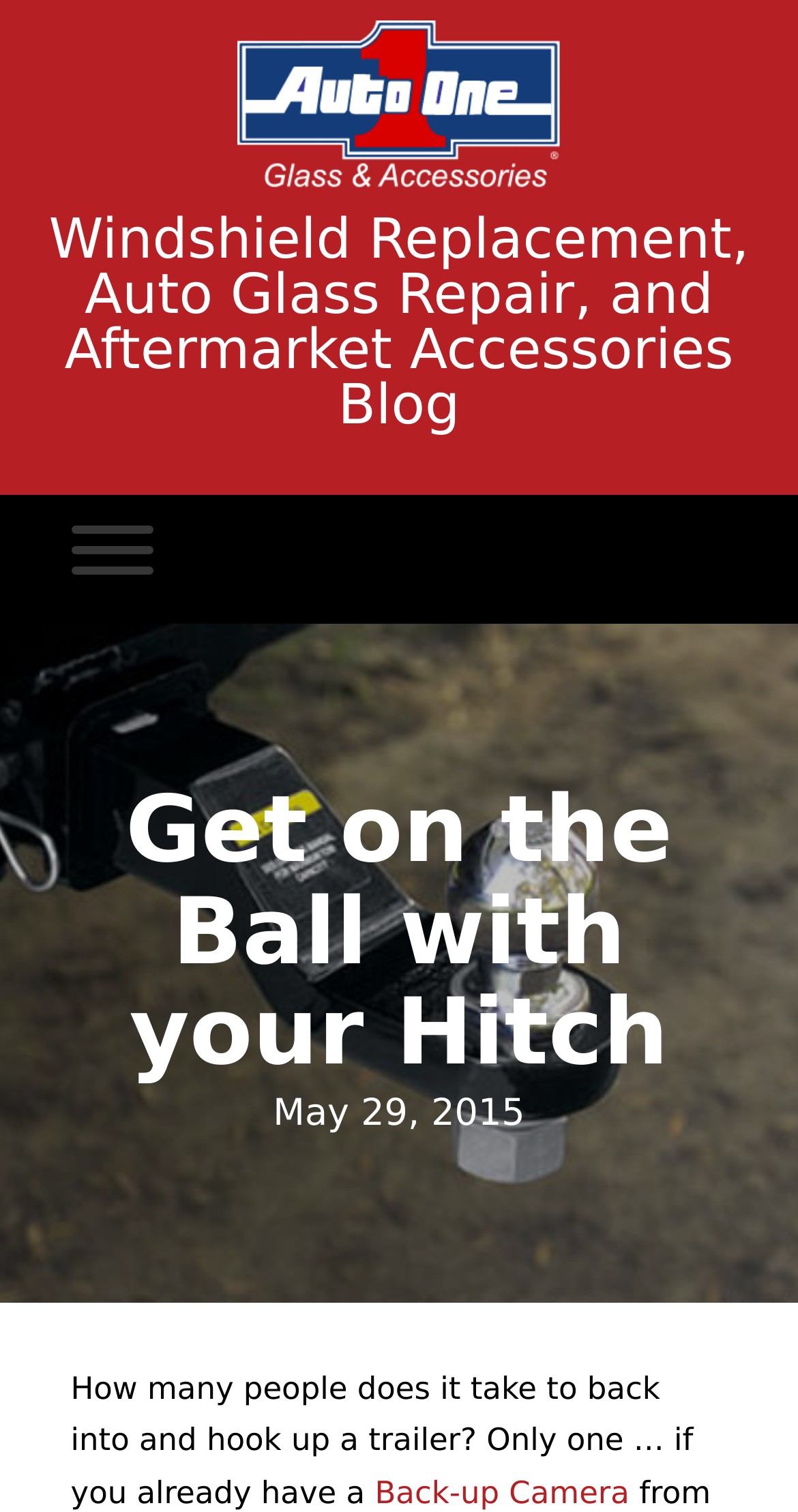Provide a one-word or short-phrase answer to the question:
What is the logo of the website?

Auto One Logo